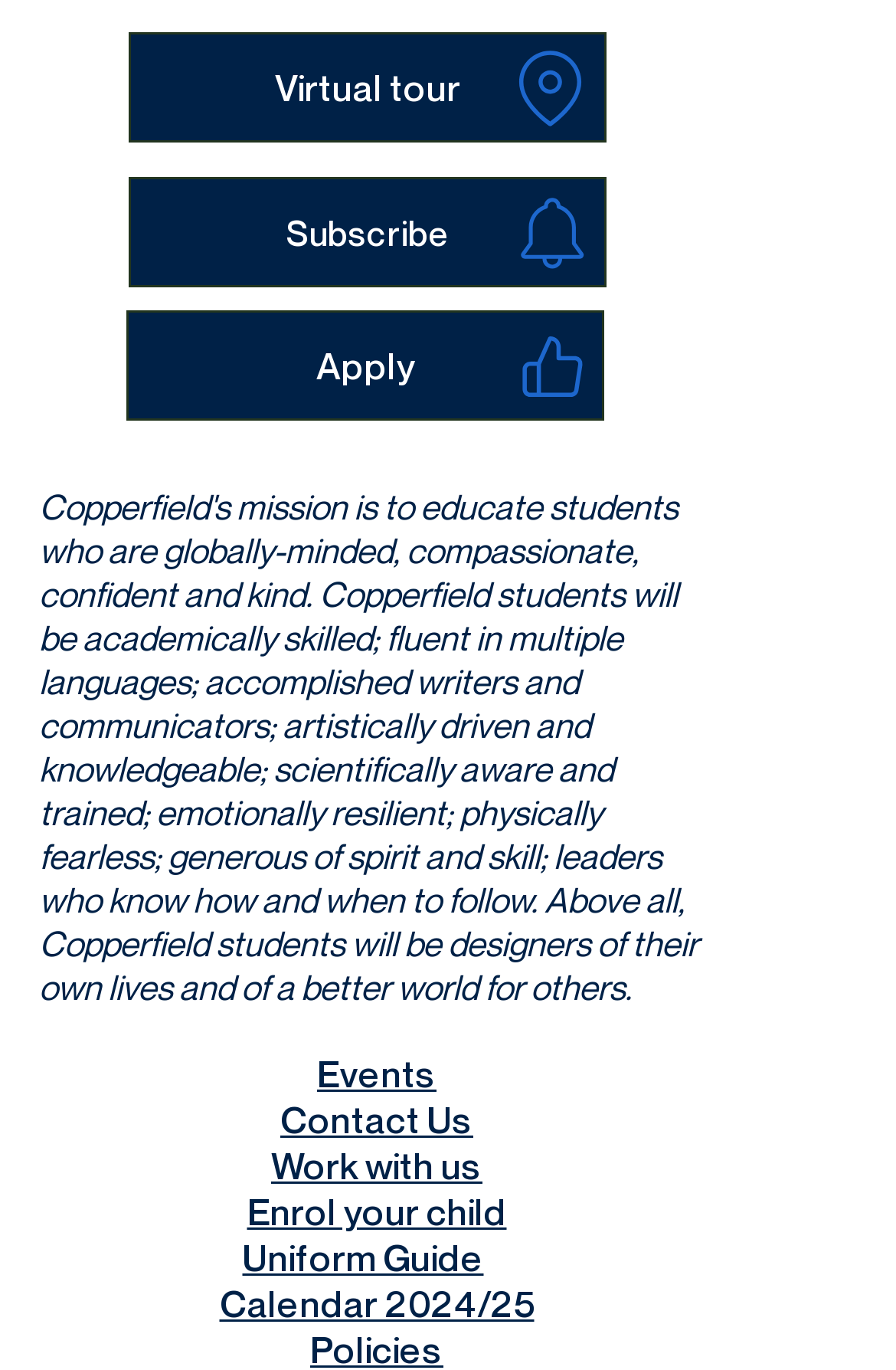Determine the bounding box coordinates for the HTML element described here: "Location".

[0.562, 0.03, 0.664, 0.097]